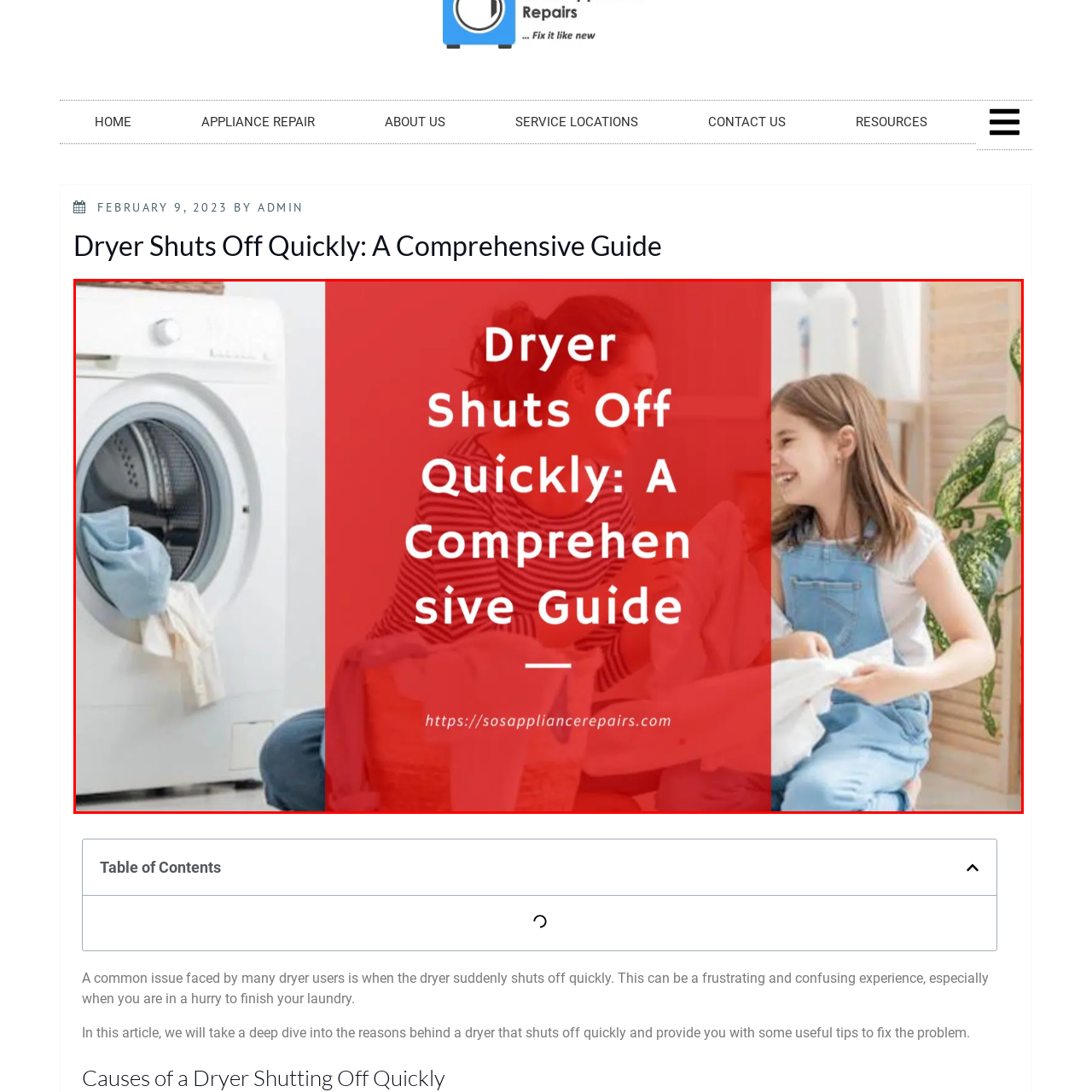Generate a detailed caption for the picture that is marked by the red rectangle.

The image is a visually engaging graphic that highlights the article titled "Dryer Shuts Off Quickly: A Comprehensive Guide". It features a vivid red background that enhances the visibility of the white text, making the title stand out prominently. In the foreground, a washing machine is shown with clothes spilling out, emphasizing the topic of appliance issues. Accompanying the dryer is a joyful scene of a woman and a child, suggesting a family setting where laundry is a routine task. The design incorporates the URL for SOS Appliance Repairs, indicating a resource for troubleshooting and repairing dryers. This image aims to attract readers looking for solutions to the common problem of dyers shutting off unexpectedly.